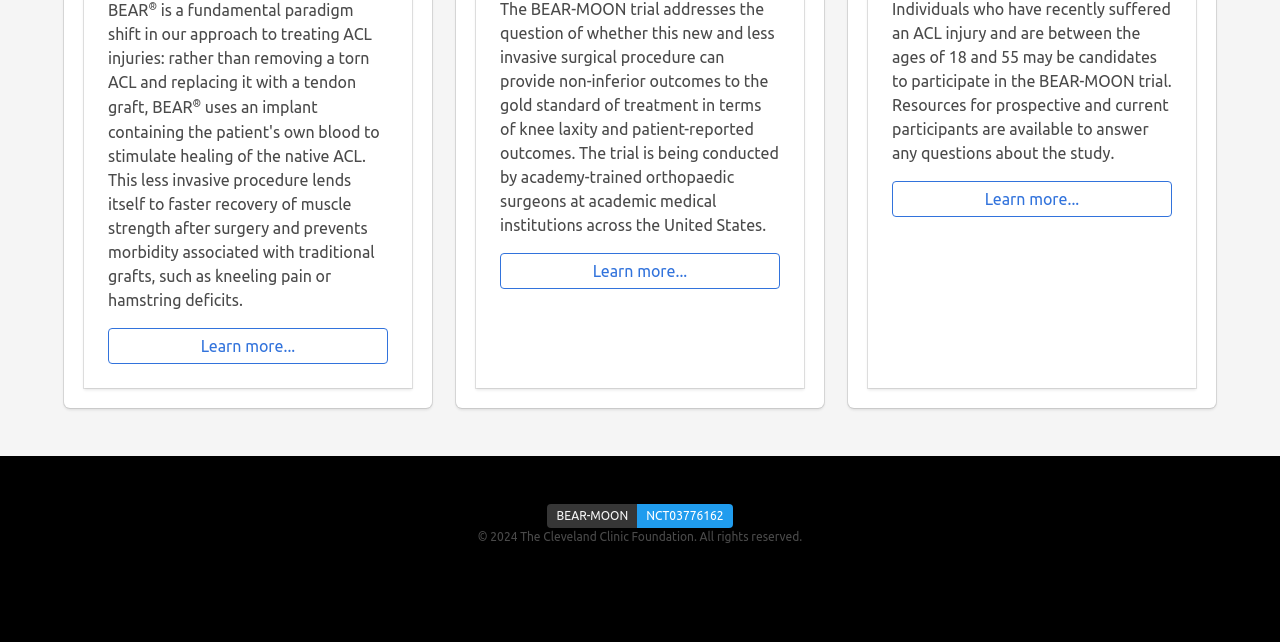Determine the bounding box coordinates for the UI element with the following description: "Learn more...". The coordinates should be four float numbers between 0 and 1, represented as [left, top, right, bottom].

[0.084, 0.511, 0.303, 0.567]